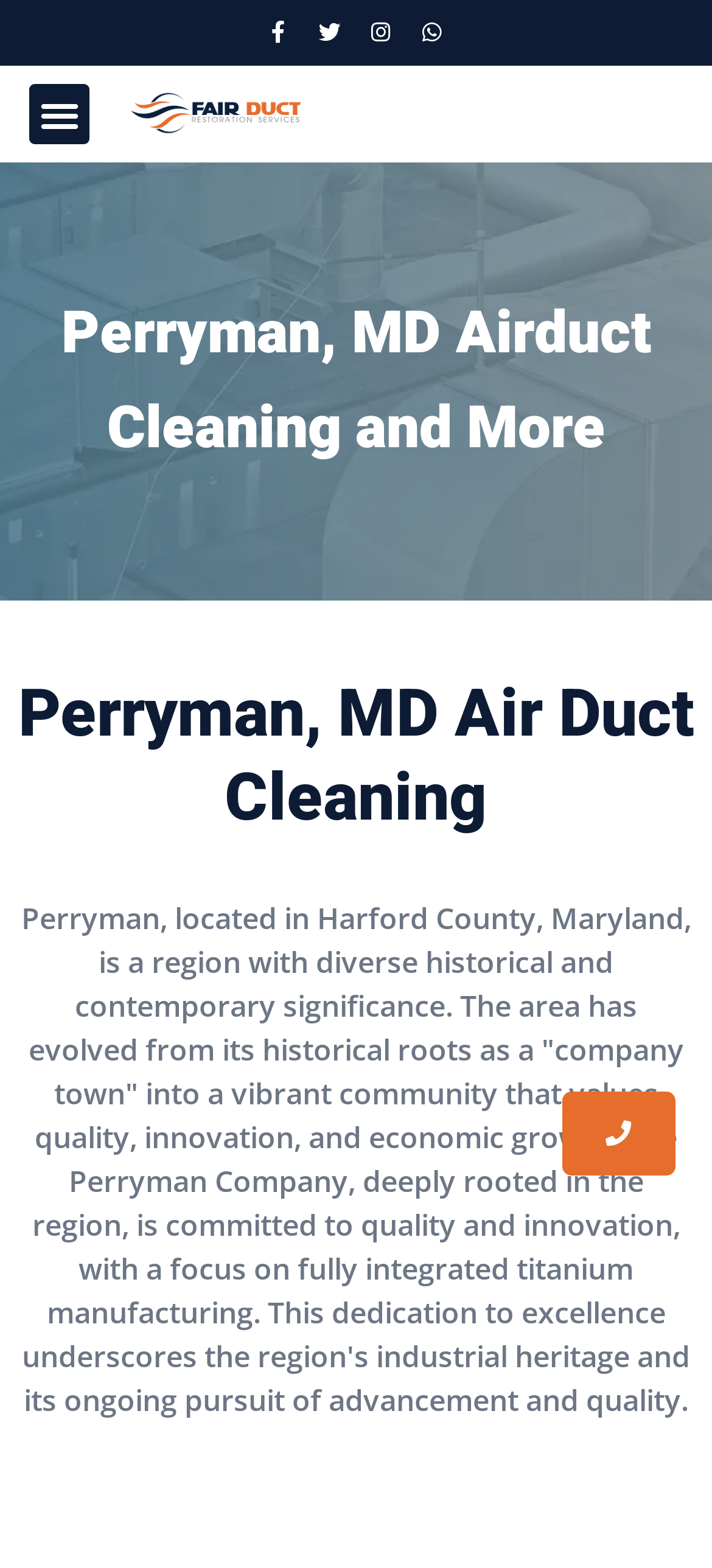Explain the webpage's design and content in an elaborate manner.

The webpage is about Fair Duct's air duct cleaning services in Perryman, MD. At the top right corner, there are four social media links: Facebook, Twitter, Instagram, and WhatsApp. On the top left, there is a menu toggle button and a link to the Fair Duct logo, which is an image. 

Below the top section, there is a heading that reads "Perryman, MD Airduct Cleaning and More" spanning the entire width of the page. Further down, there is another heading that reads "Perryman, MD Air Duct Cleaning" taking up most of the page's width.

The main content of the page is a paragraph of text that describes Perryman, Maryland, its history, and its values. The text is positioned below the headings and occupies most of the page's width. At the bottom right of the text, there is a button with an arrow icon.